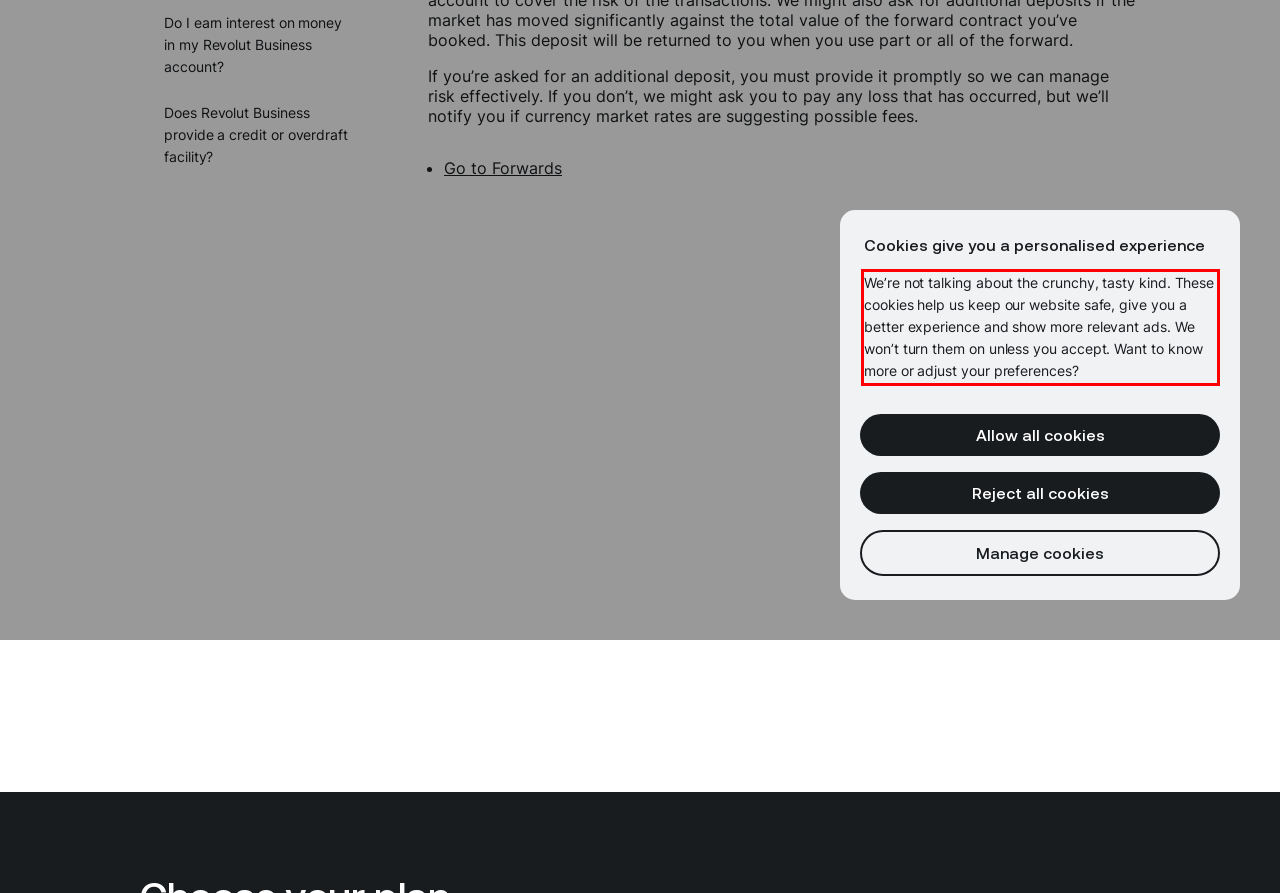Examine the webpage screenshot, find the red bounding box, and extract the text content within this marked area.

We’re not talking about the crunchy, tasty kind. These cookies help us keep our website safe, give you a better experience and show more relevant ads. We won’t turn them on unless you accept. Want to know more or adjust your preferences?